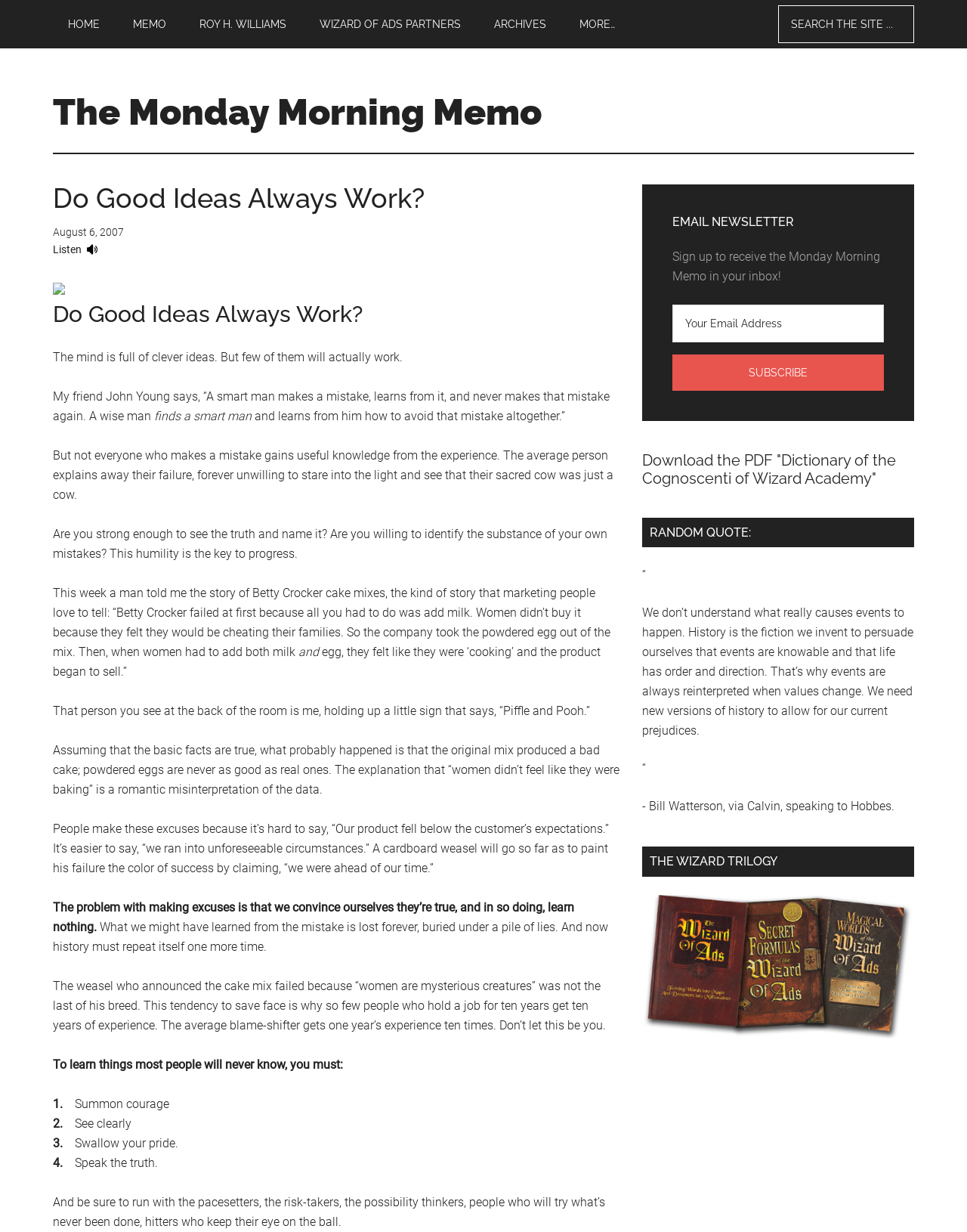Pinpoint the bounding box coordinates of the area that must be clicked to complete this instruction: "Go to HOME page".

[0.055, 0.0, 0.119, 0.039]